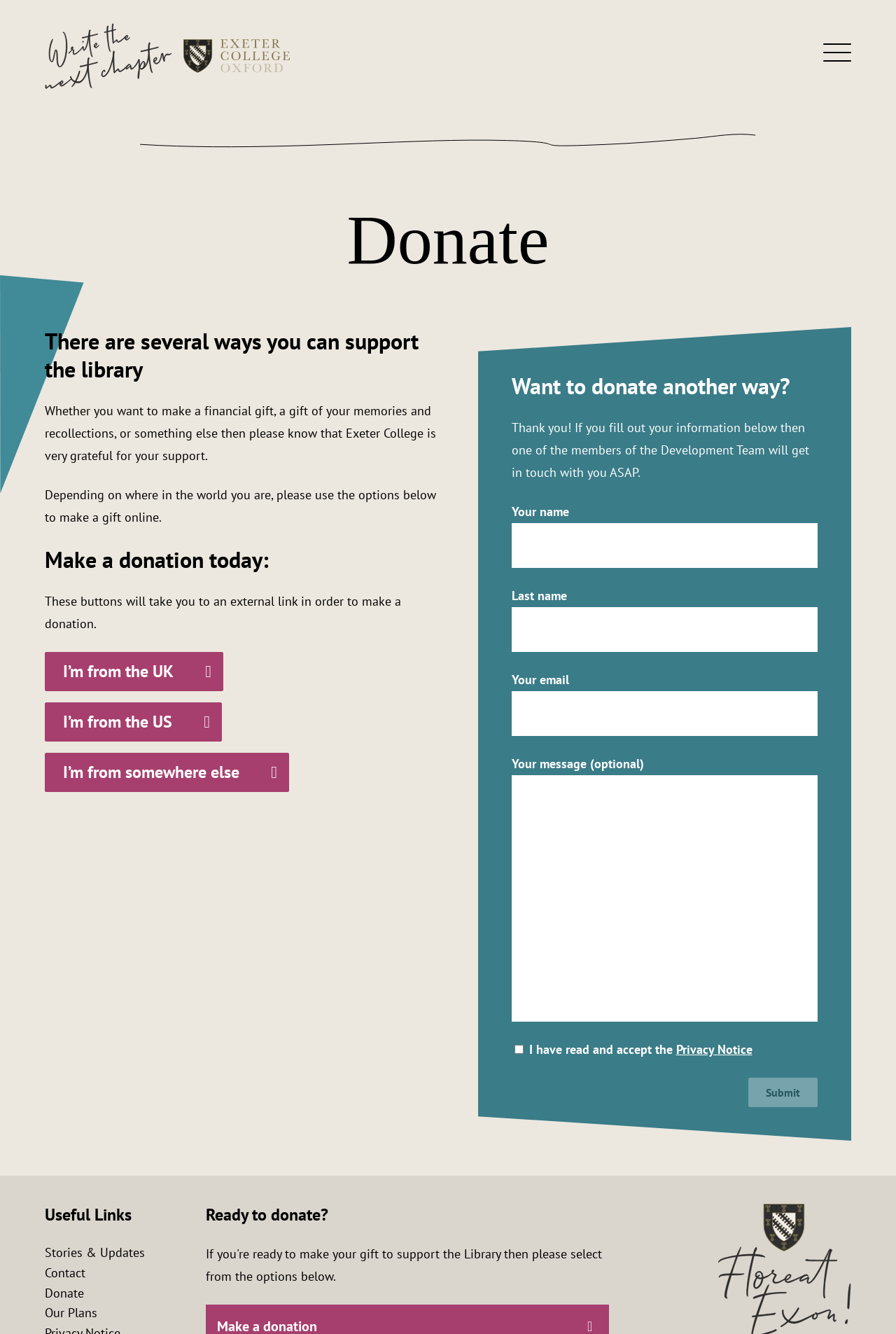Find the bounding box coordinates for the area that must be clicked to perform this action: "Submit the contact form".

[0.835, 0.808, 0.912, 0.83]